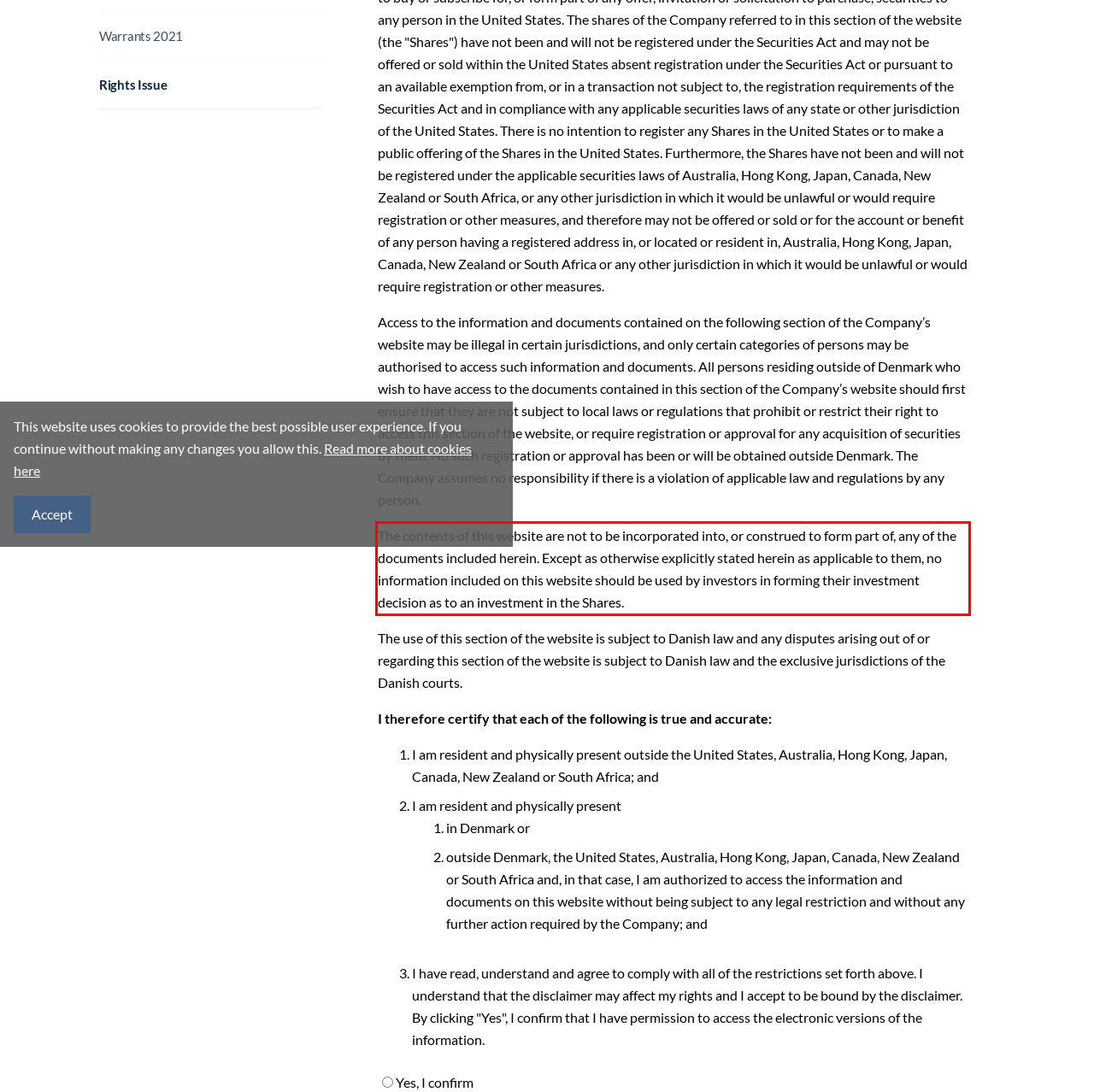Examine the screenshot of the webpage, locate the red bounding box, and perform OCR to extract the text contained within it.

The contents of this website are not to be incorporated into, or construed to form part of, any of the documents included herein. Except as otherwise explicitly stated herein as applicable to them, no information included on this website should be used by investors in forming their investment decision as to an investment in the Shares.